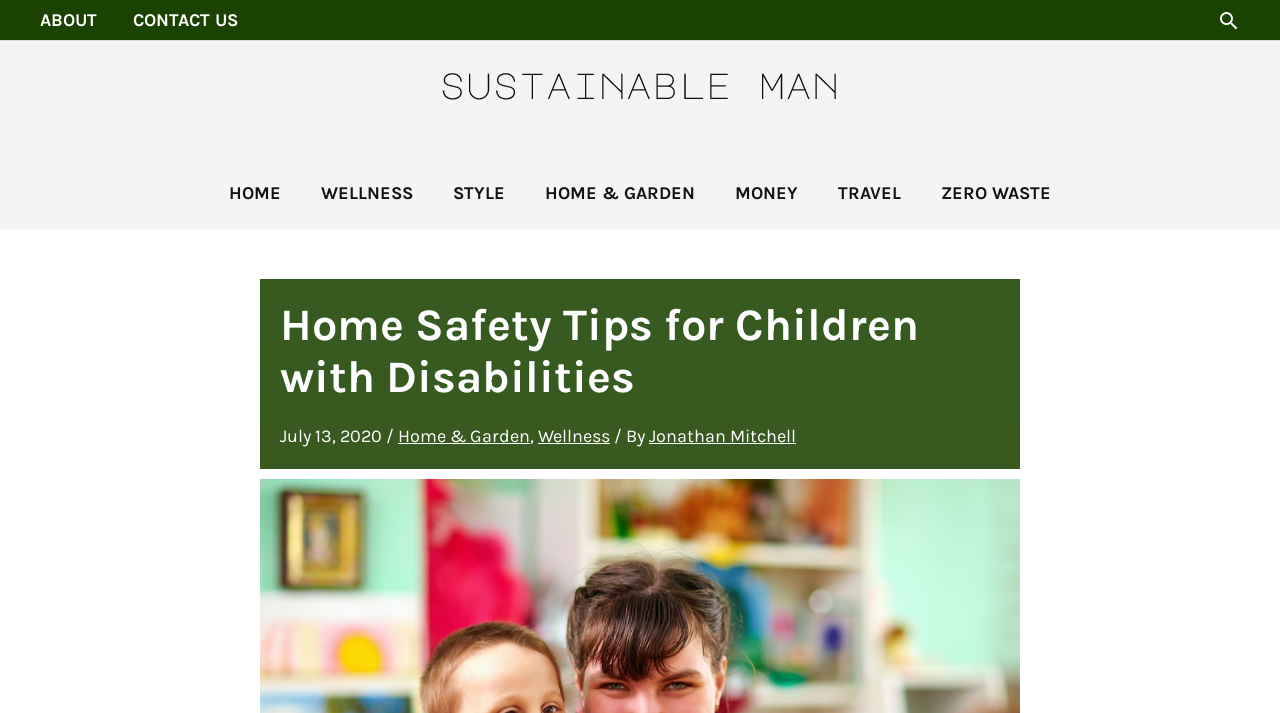Given the element description, predict the bounding box coordinates in the format (top-left x, top-left y, bottom-right x, bottom-right y). Make sure all values are between 0 and 1. Here is the element description: Wellness

[0.42, 0.596, 0.477, 0.627]